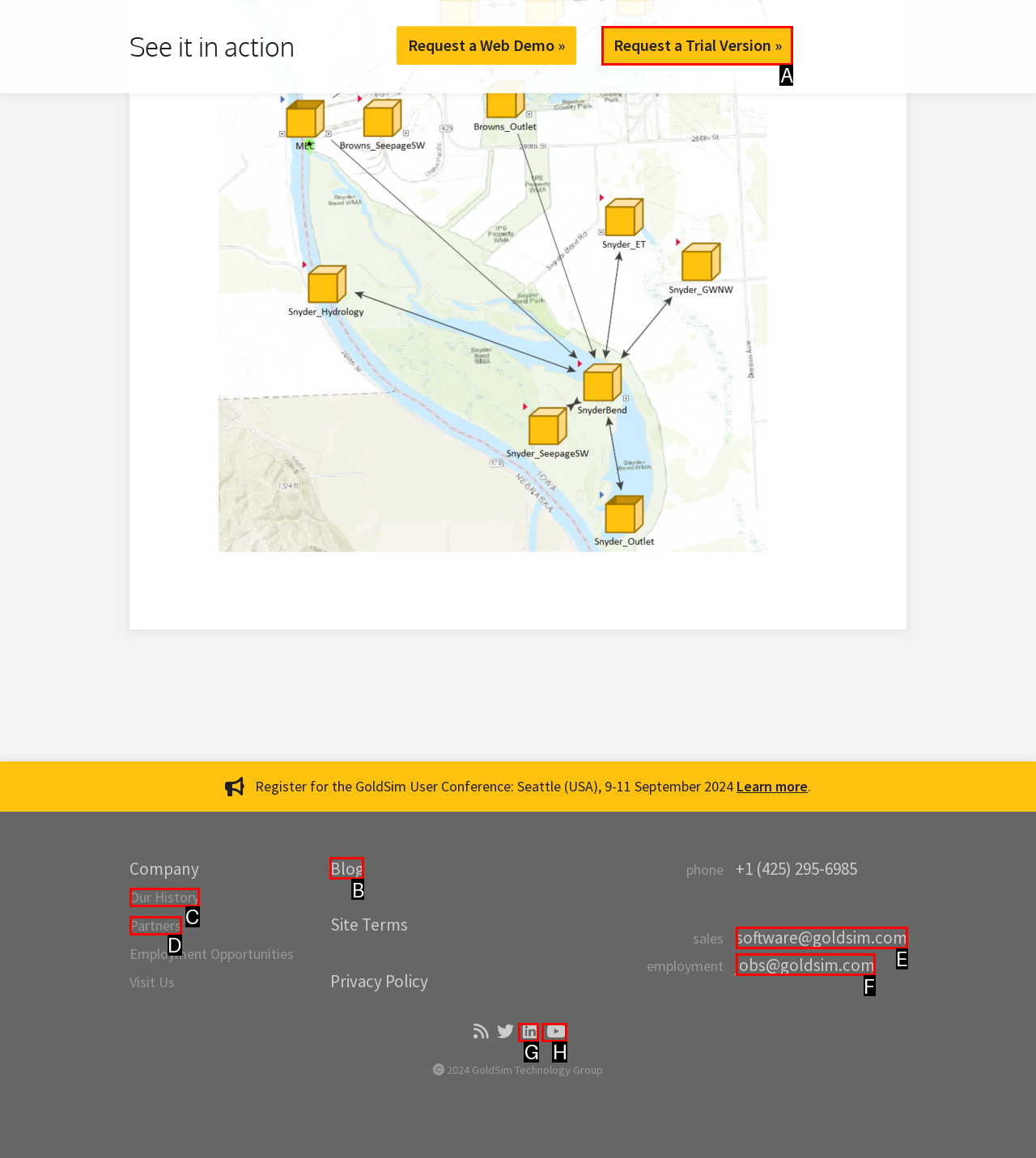Identify the option that corresponds to: Private Equity Secondary Program
Respond with the corresponding letter from the choices provided.

None